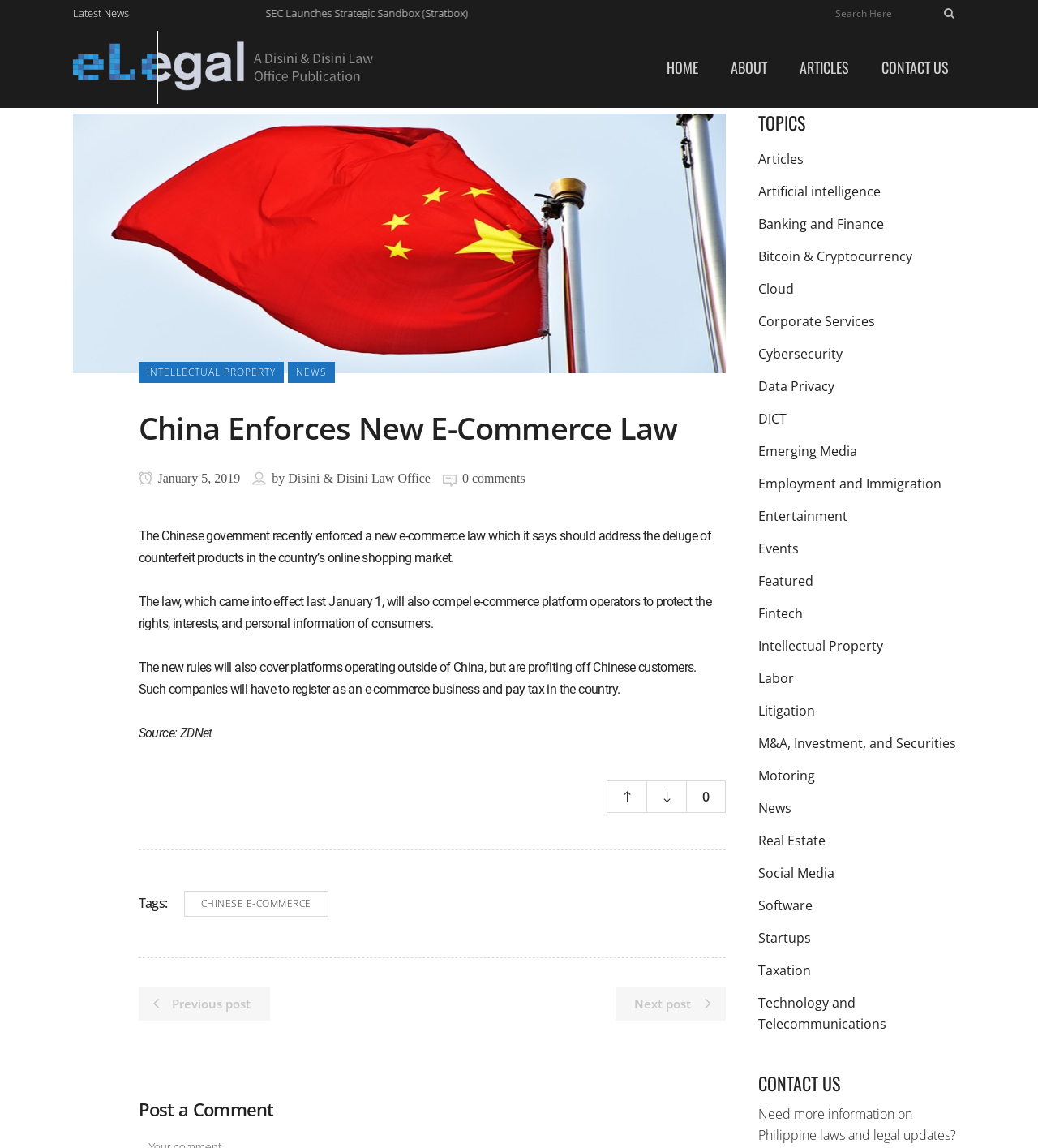How many images are there in the logo section?
Using the image as a reference, give a one-word or short phrase answer.

5